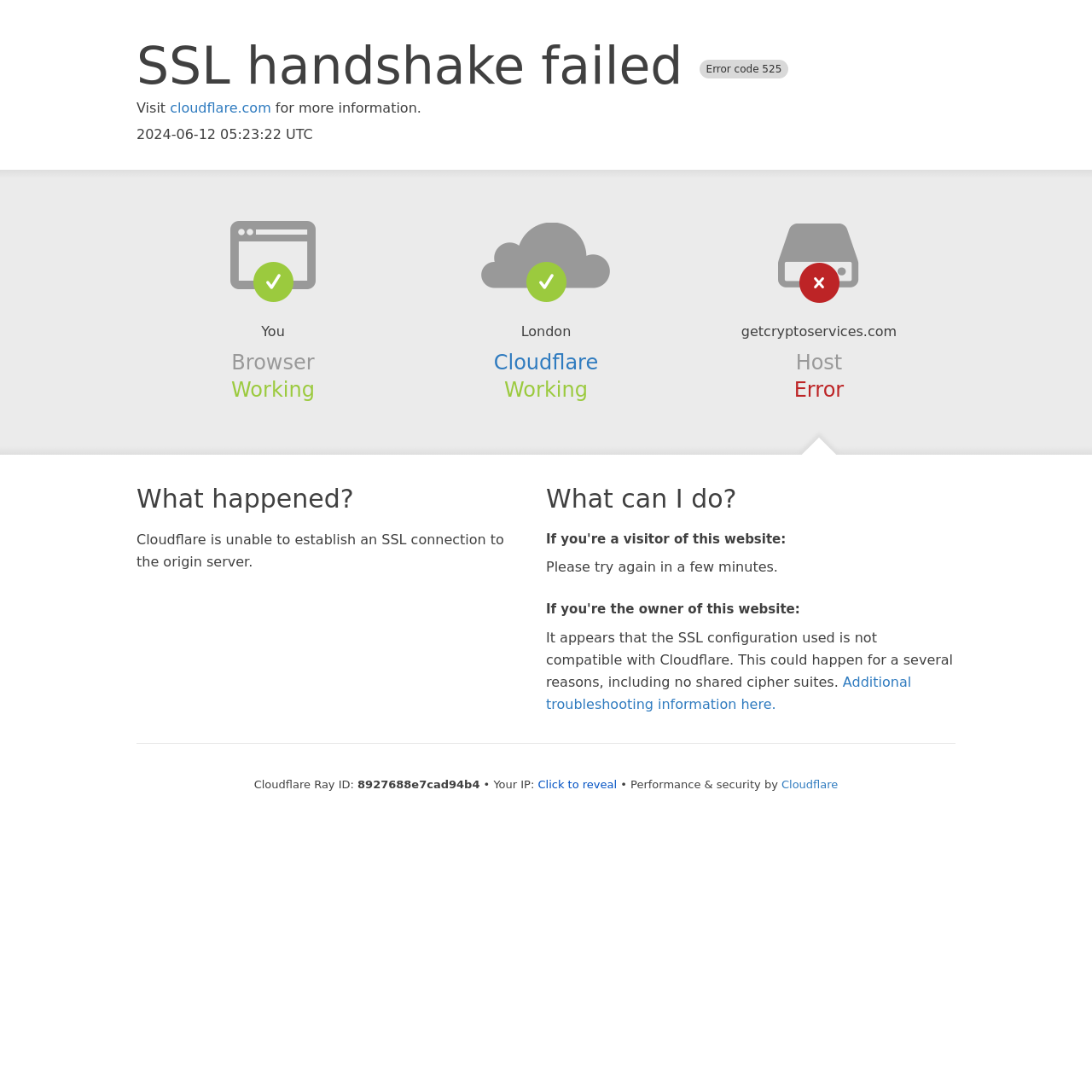Offer a meticulous caption that includes all visible features of the webpage.

The webpage appears to be an error page from Cloudflare, indicating that an SSL handshake failed with the error code 525. At the top of the page, there is a heading that displays the error message. Below this heading, there is a link to Cloudflare's website, accompanied by a brief message suggesting that visitors can find more information about the error on the Cloudflare website.

On the left side of the page, there is a section that displays information about the browser, including the location "London". Next to this section, there is another section that displays information about Cloudflare, including a link to the Cloudflare website.

Further down the page, there are three headings that provide explanations and guidance on what happened, what visitors can do, and what the website owner can do. The first heading, "What happened?", is followed by a paragraph of text that explains the SSL connection issue. The second heading, "What can I do?", is divided into two sections: one for visitors and one for the website owner. The section for visitors suggests trying again in a few minutes, while the section for the website owner provides more detailed information about the SSL configuration issue and offers a link to additional troubleshooting information.

At the bottom of the page, there is a section that displays technical information, including the Cloudflare Ray ID and the visitor's IP address, which can be revealed by clicking a button. The page is concluded with a message indicating that the performance and security of the website are provided by Cloudflare.